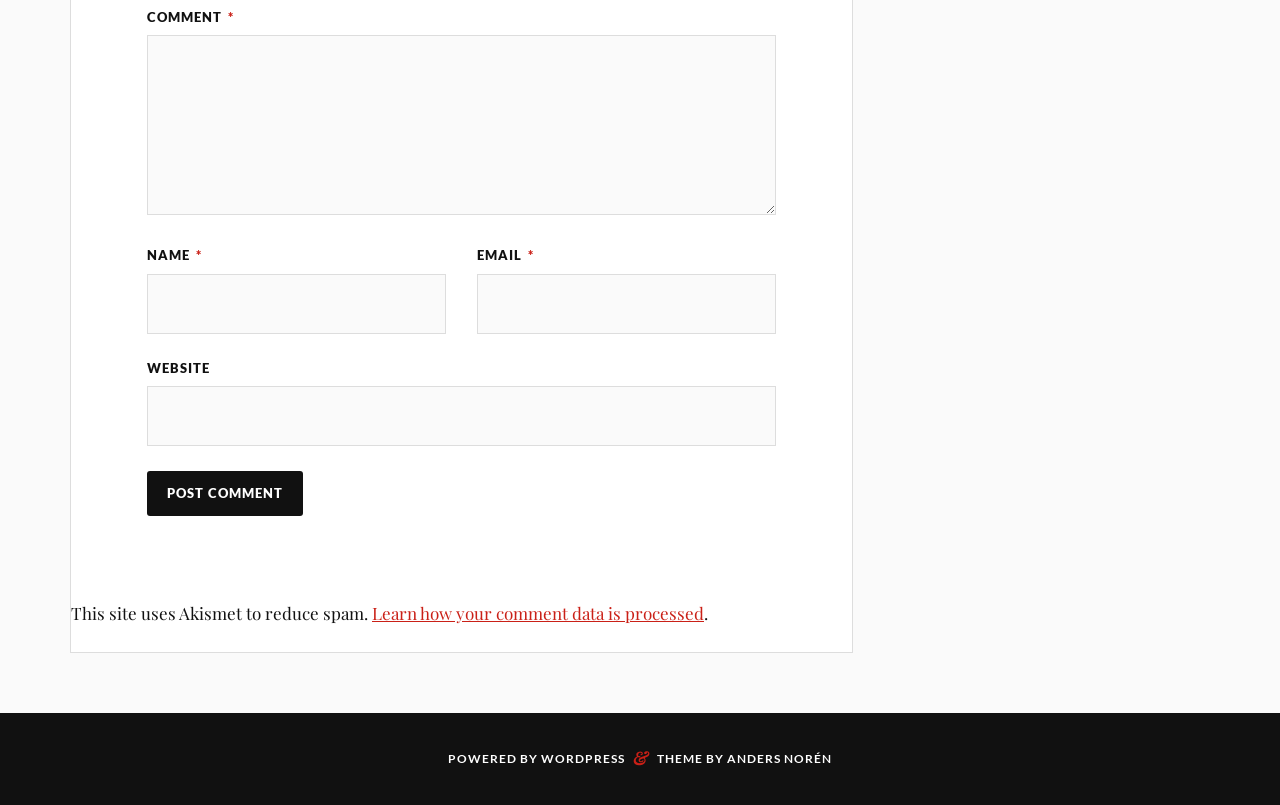Please find the bounding box coordinates in the format (top-left x, top-left y, bottom-right x, bottom-right y) for the given element description. Ensure the coordinates are floating point numbers between 0 and 1. Description: parent_node: EMAIL * aria-describedby="email-notes" name="email"

[0.373, 0.34, 0.606, 0.414]